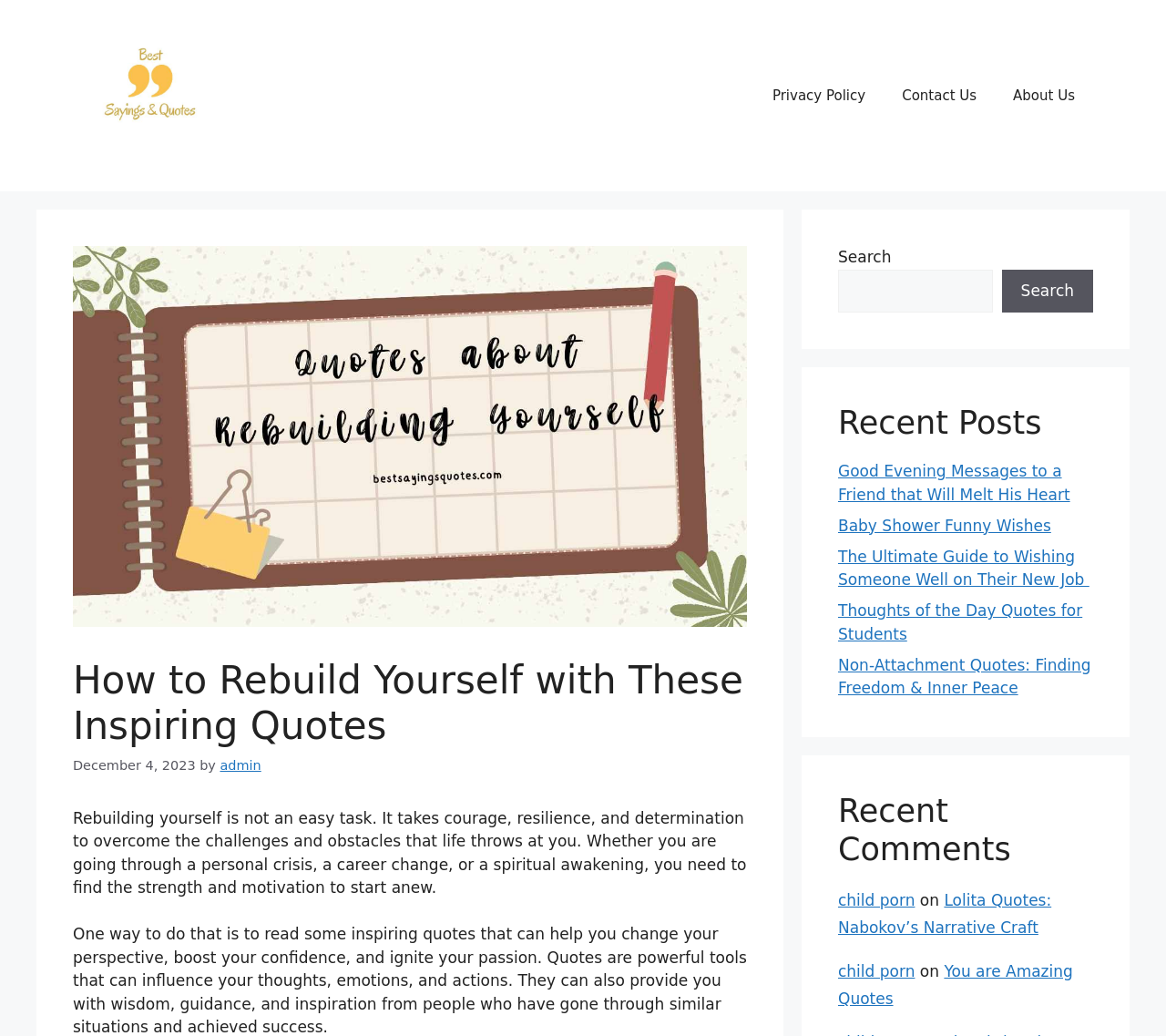Please identify the bounding box coordinates of the element's region that I should click in order to complete the following instruction: "Read the article 'Good Evening Messages to a Friend that Will Melt His Heart'". The bounding box coordinates consist of four float numbers between 0 and 1, i.e., [left, top, right, bottom].

[0.719, 0.446, 0.918, 0.486]